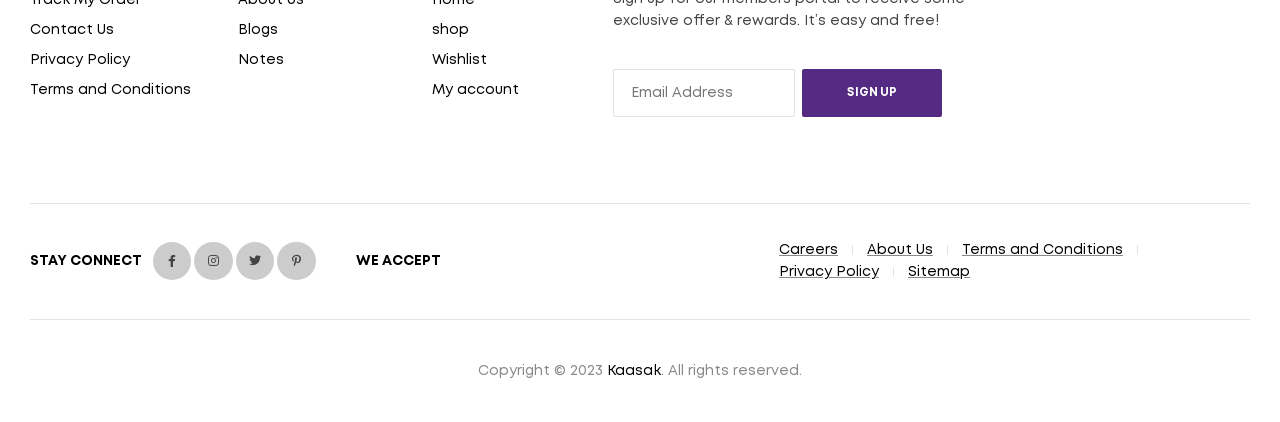What is the label of the required textbox?
Give a single word or phrase as your answer by examining the image.

Email Address